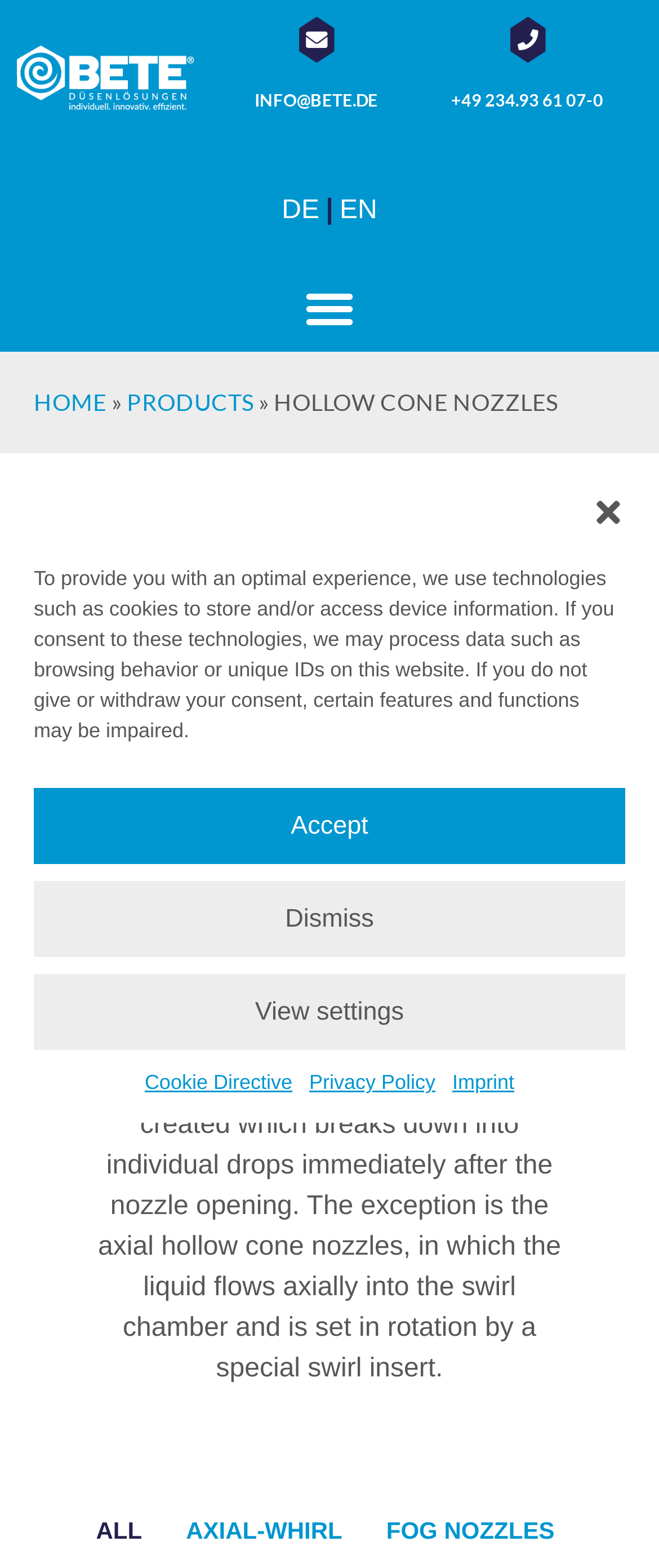Identify the bounding box coordinates of the region that should be clicked to execute the following instruction: "Click the logo".

[0.026, 0.029, 0.294, 0.07]